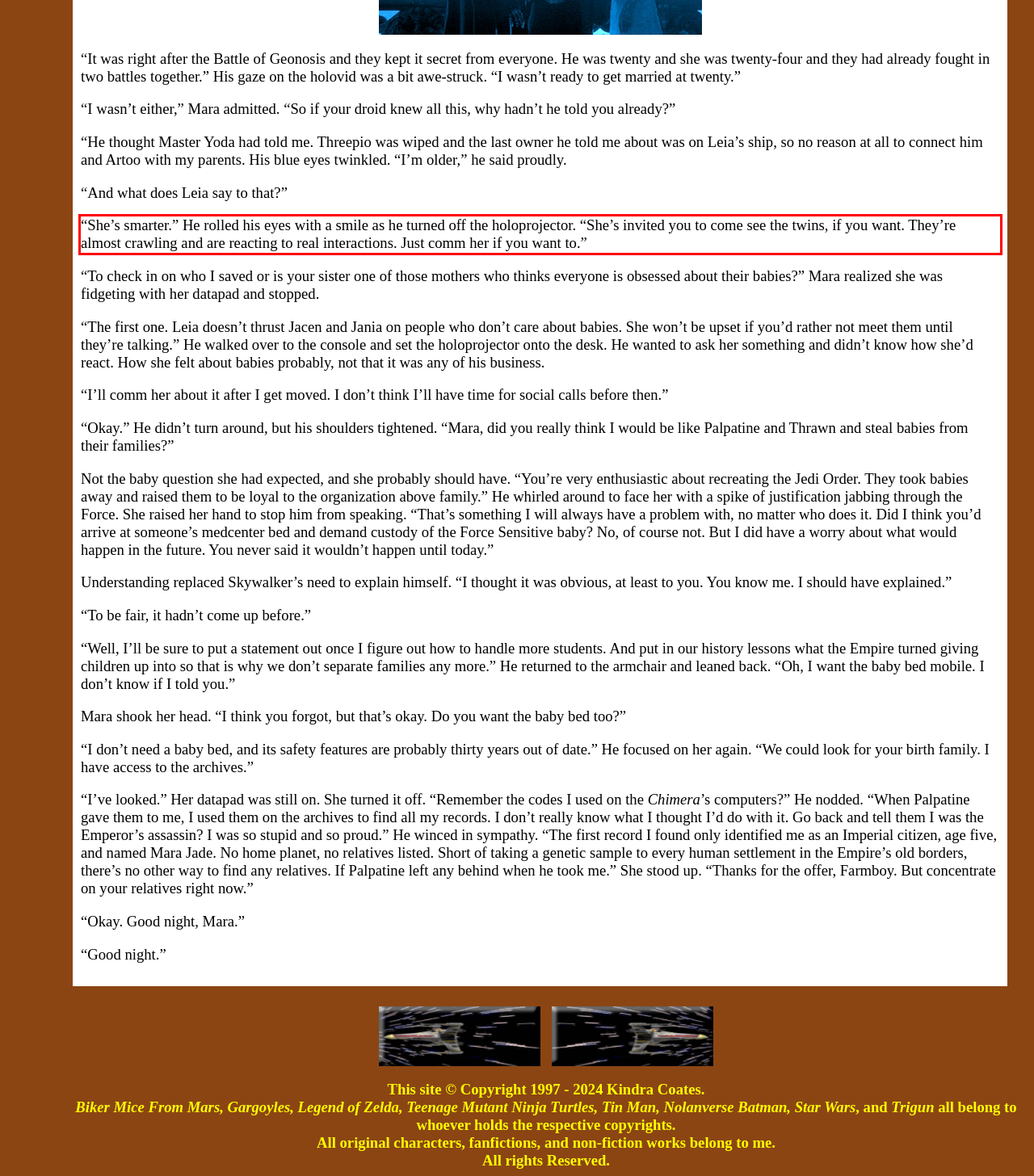You have a screenshot of a webpage with a UI element highlighted by a red bounding box. Use OCR to obtain the text within this highlighted area.

“She’s smarter.” He rolled his eyes with a smile as he turned off the holoprojector. “She’s invited you to come see the twins, if you want. They’re almost crawling and are reacting to real interactions. Just comm her if you want to.”